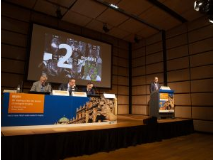Answer the following query concisely with a single word or phrase:
How many experts are seated at the table?

Three